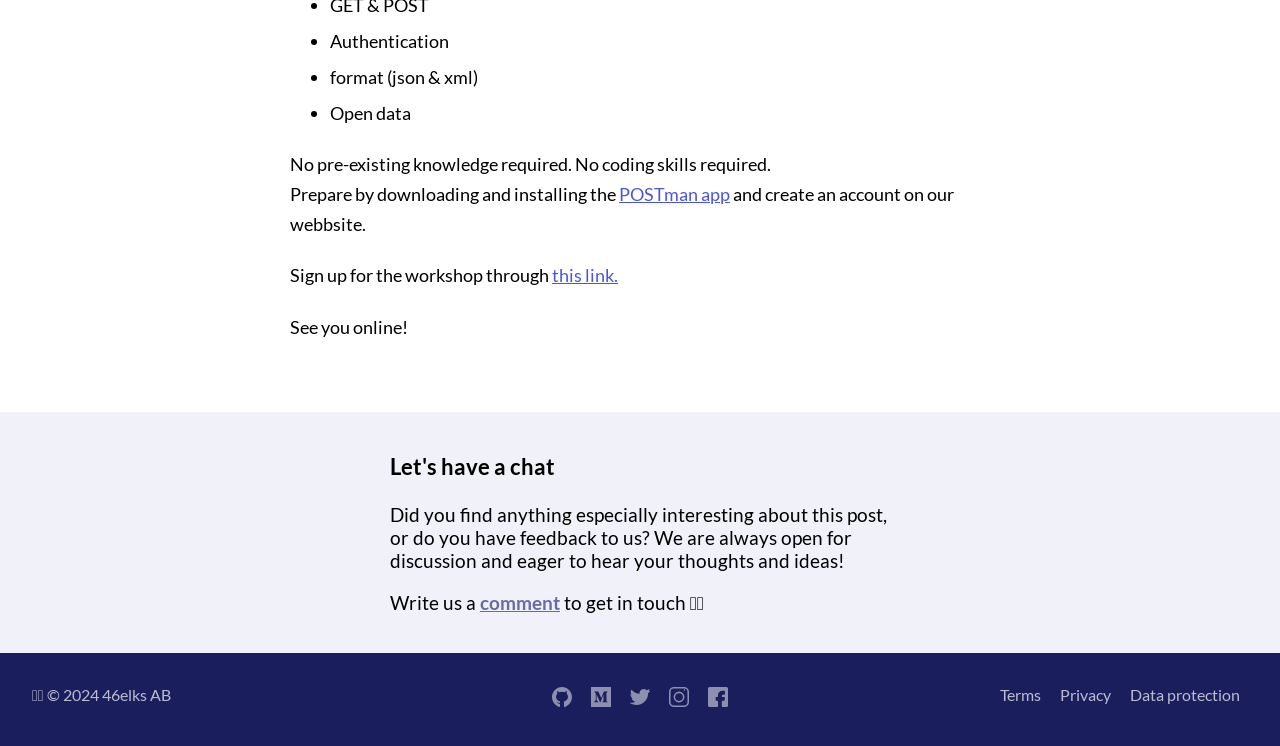Please determine the bounding box coordinates for the UI element described as: "title="Link to Github"".

[0.425, 0.919, 0.453, 0.944]